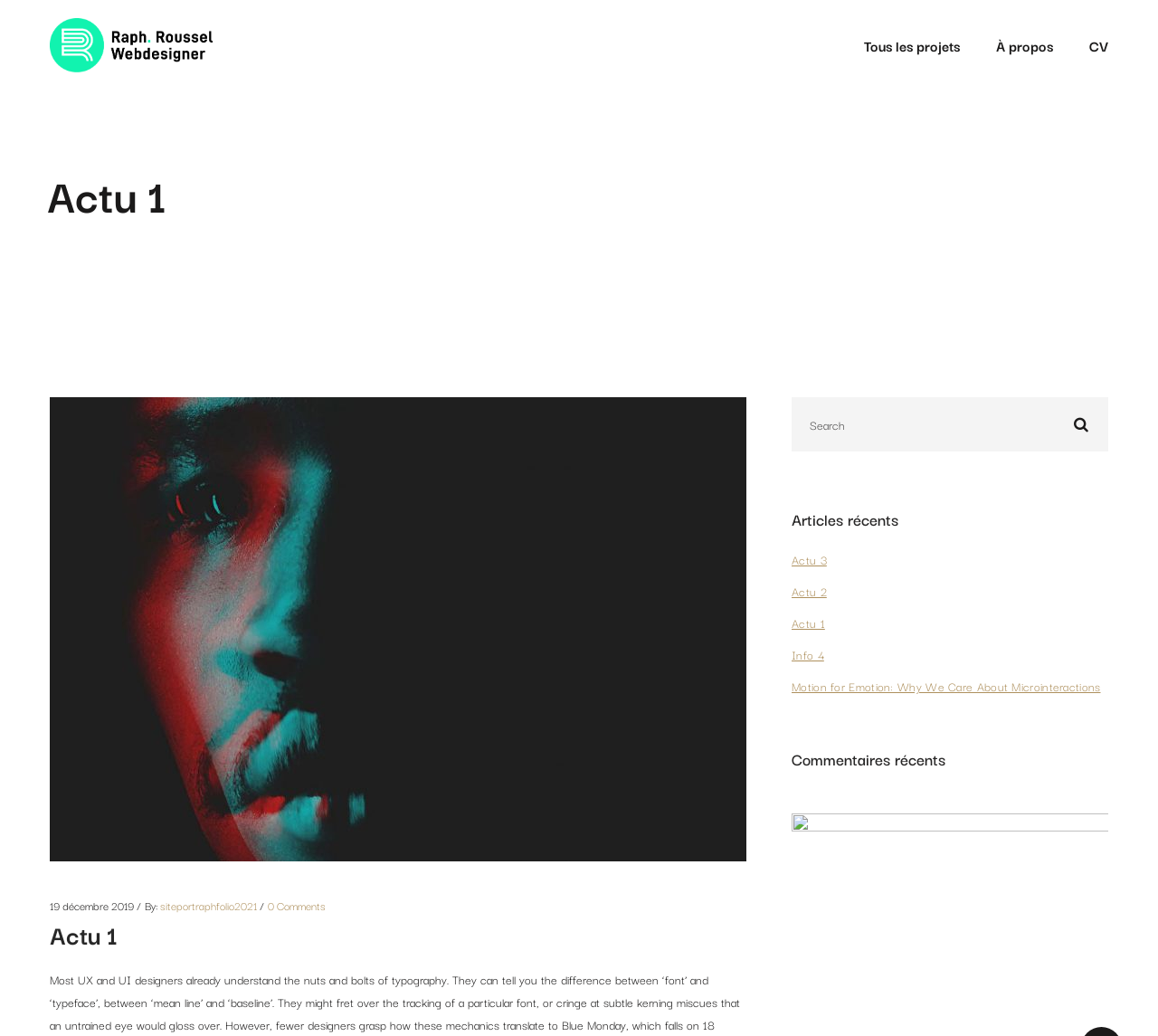Generate a thorough caption that explains the contents of the webpage.

This webpage appears to be a blog or news website, with a focus on articles and projects. At the top left corner, there is a logo and a navigation menu with links to "Tous les projets", "À propos", and "CV". 

Below the navigation menu, there is a heading "Actu 1" with a date "19 décembre 2019" and an author's name linked to their portfolio. There is also a link to "0 Comments" and a section with the article's content.

On the right side of the page, there is a search bar with a magnifying glass icon and a text box to input search queries. 

Below the search bar, there are three sections: "Articles récents", "Commentaires récents", and a list of recent articles with links to "Actu 3", "Actu 2", "Actu 1", "Info 4", and "Motion for Emotion: Why We Care About Microinteractions".